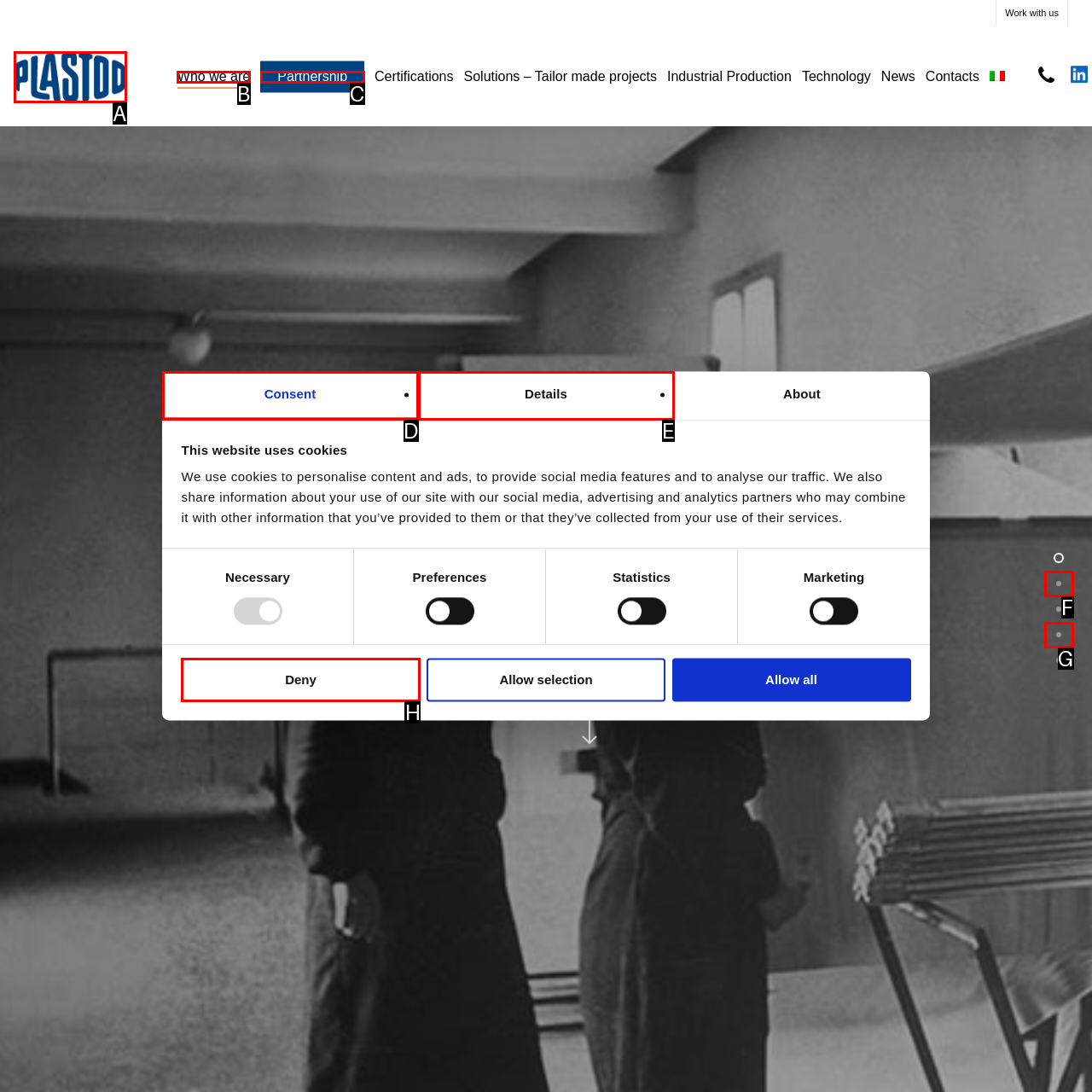Choose the UI element that best aligns with the description: alt="Plastod"
Respond with the letter of the chosen option directly.

A